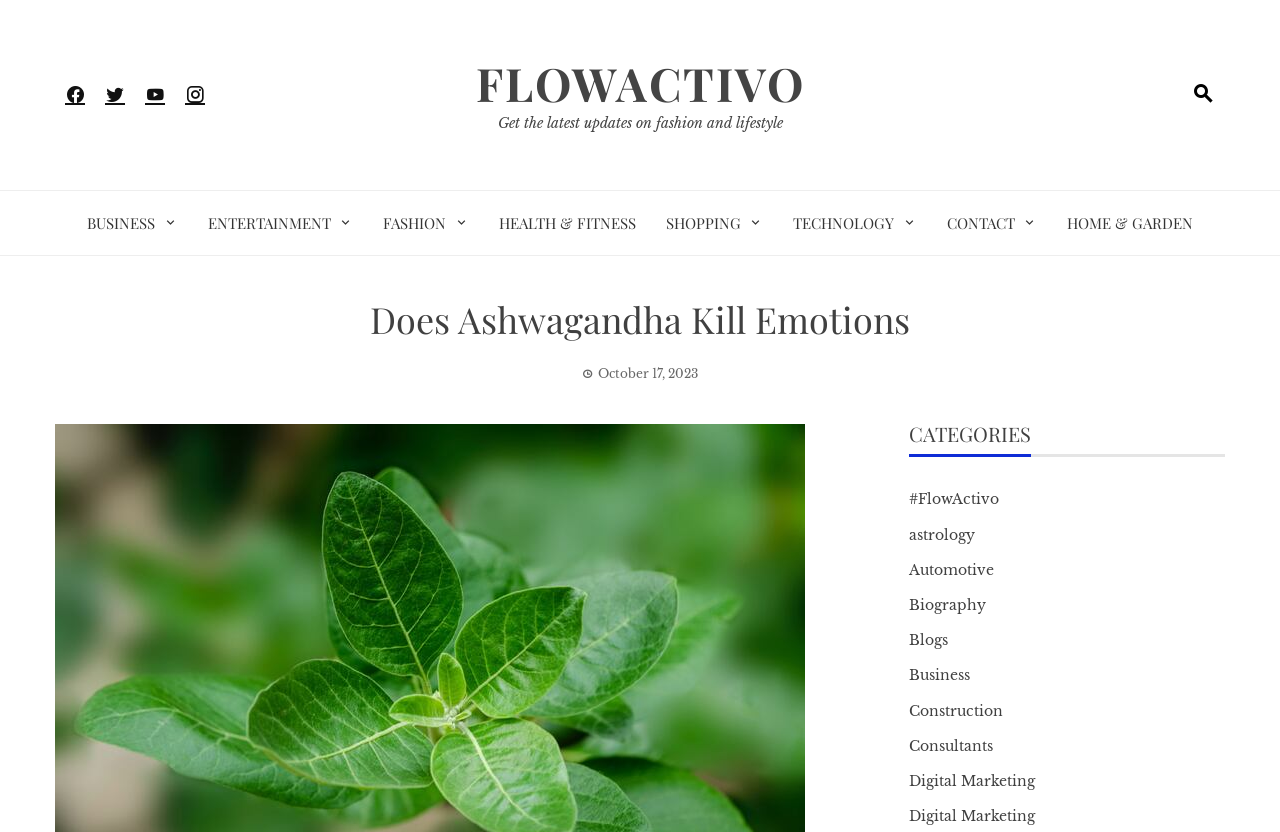Identify the bounding box coordinates for the region of the element that should be clicked to carry out the instruction: "Click on FLOWACTIVO". The bounding box coordinates should be four float numbers between 0 and 1, i.e., [left, top, right, bottom].

[0.371, 0.062, 0.629, 0.137]